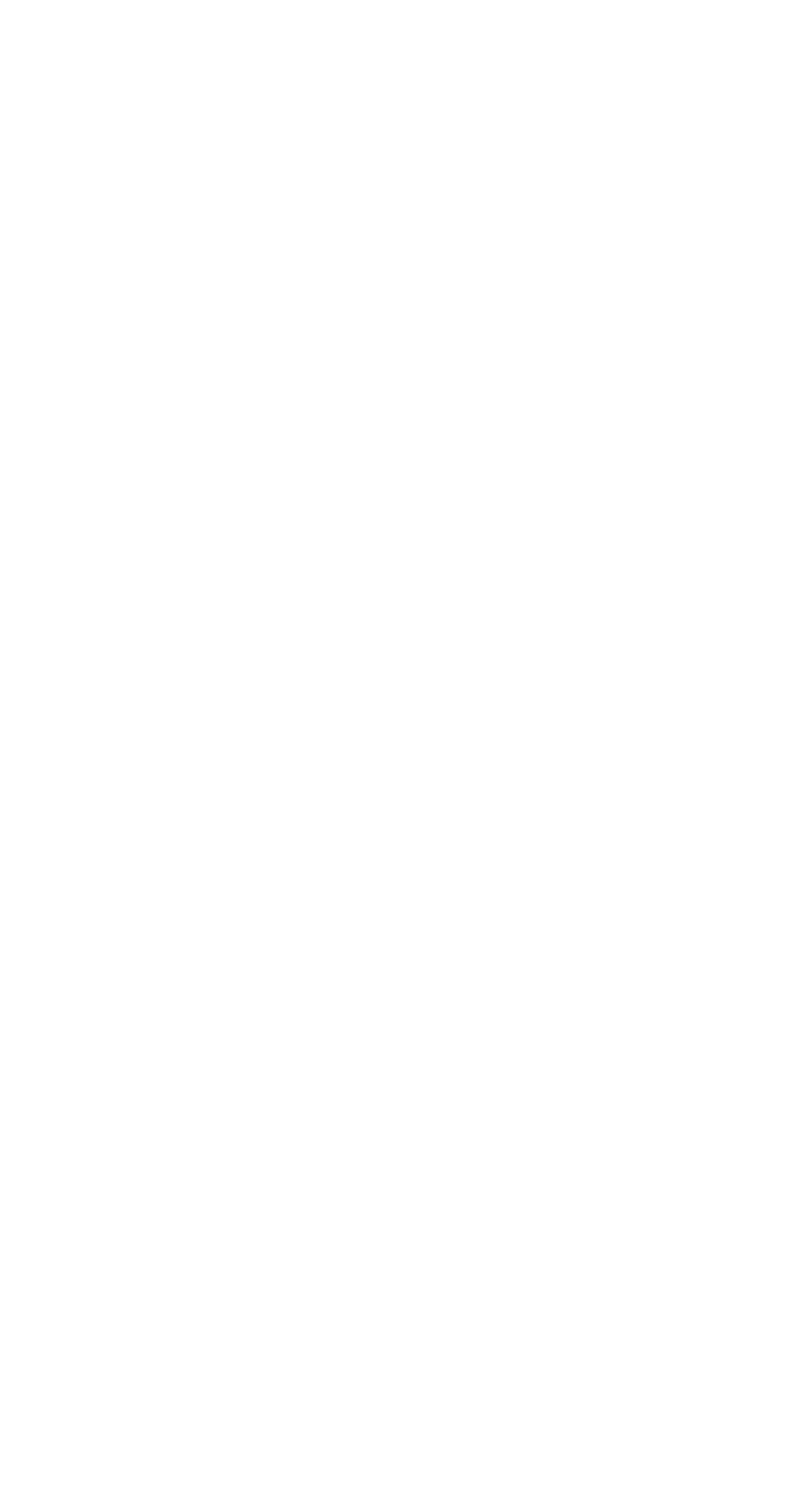Consider the image and give a detailed and elaborate answer to the question: 
What is the purpose of the 'Subscribe' link?

The 'Subscribe' link is likely used to subscribe to a newsletter or updates from the law firm, as it is located at the top of the page with a subscribe icon.